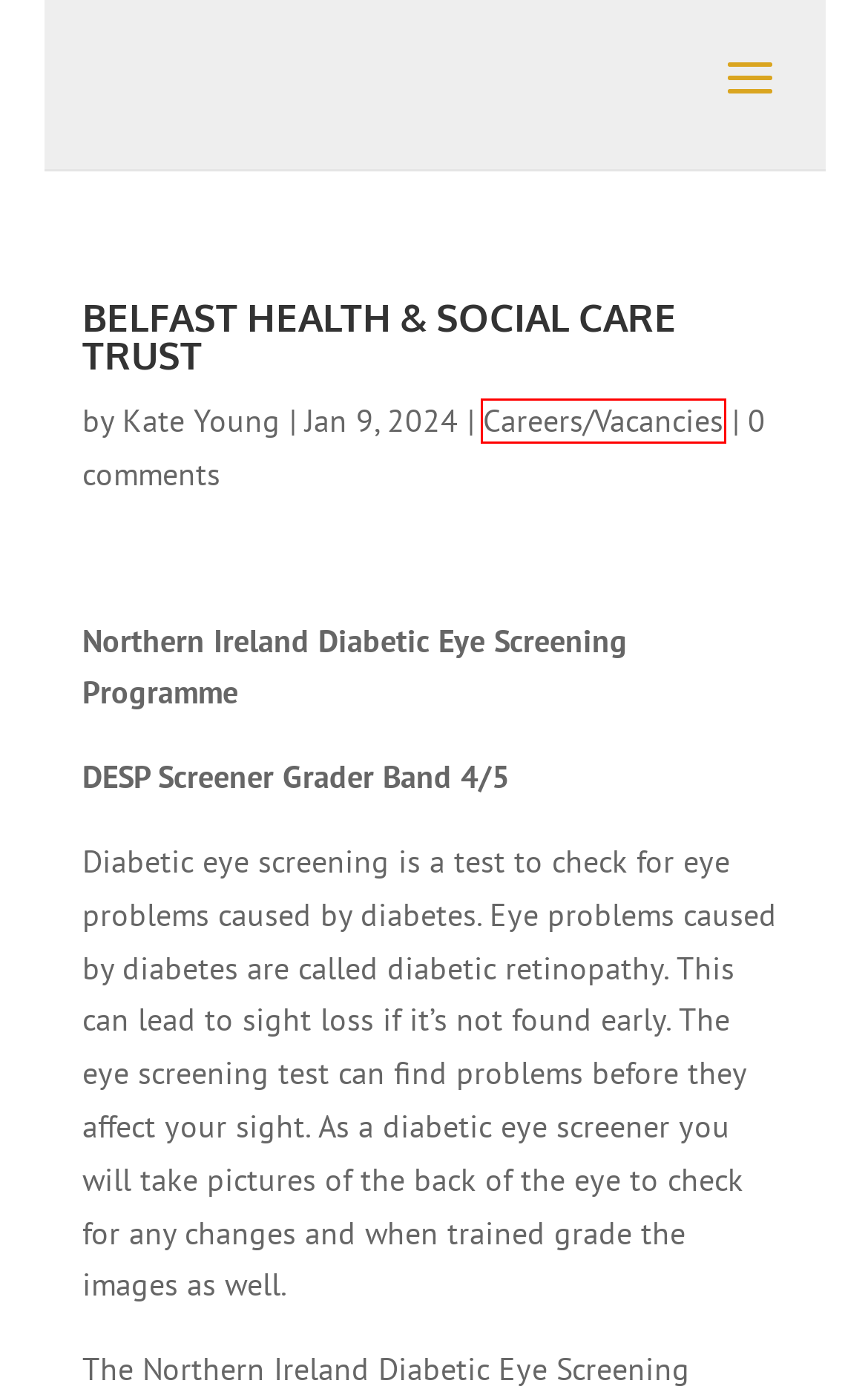You are looking at a webpage screenshot with a red bounding box around an element. Pick the description that best matches the new webpage after interacting with the element in the red bounding box. The possible descriptions are:
A. NIOS Become A Member | Northern Ireland Optometric Society
B. Kate Young | Northern Ireland Optometric Society
C. Protected: Locum List | Northern Ireland Optometric Society
D. Careers/Vacancies | Northern Ireland Optometric Society
E. Northern Ireland Optometric Society | NIOS
F. Events | Northern Ireland Optometric Society
G. Digital Marketing Agency Dublin | Wayworks
H. NIOS Careers & Vacancies | Northern Ireland Optometric Society

D